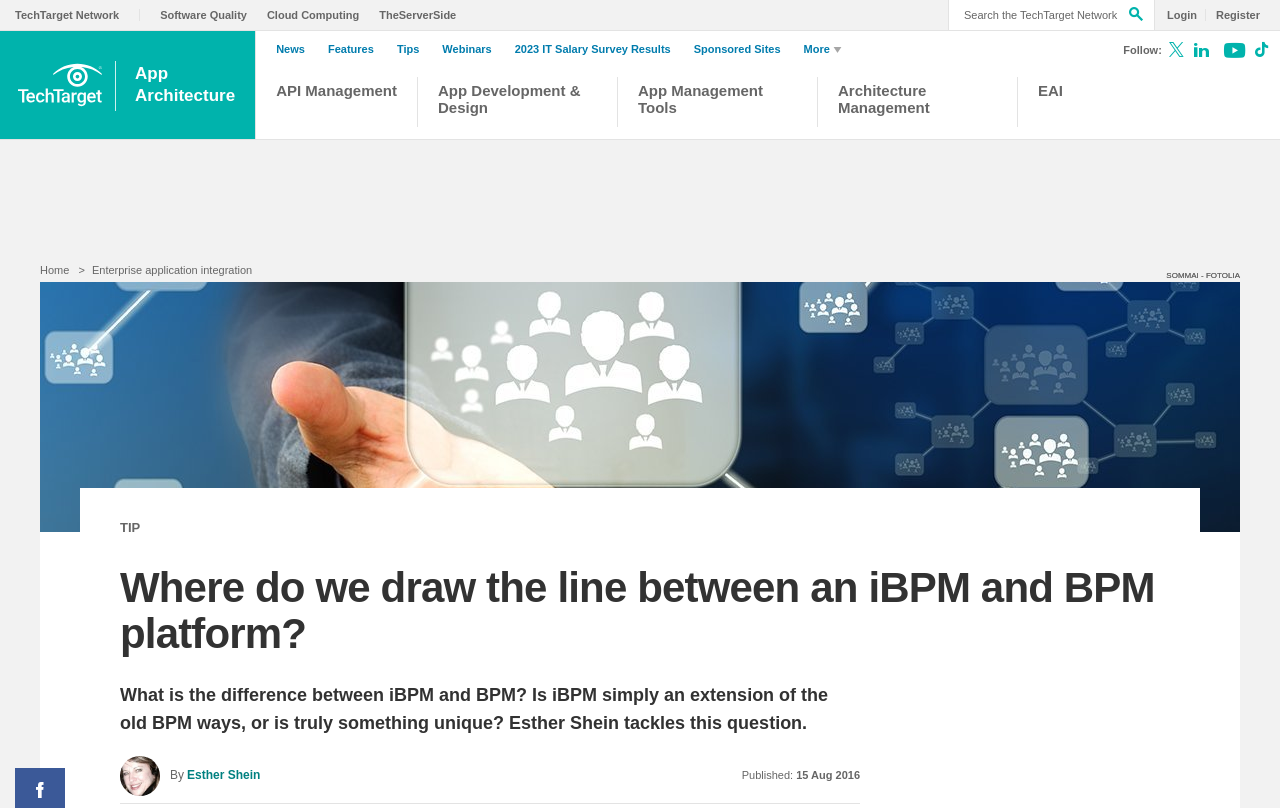Give a succinct answer to this question in a single word or phrase: 
What is the author of the article?

Esther Shein